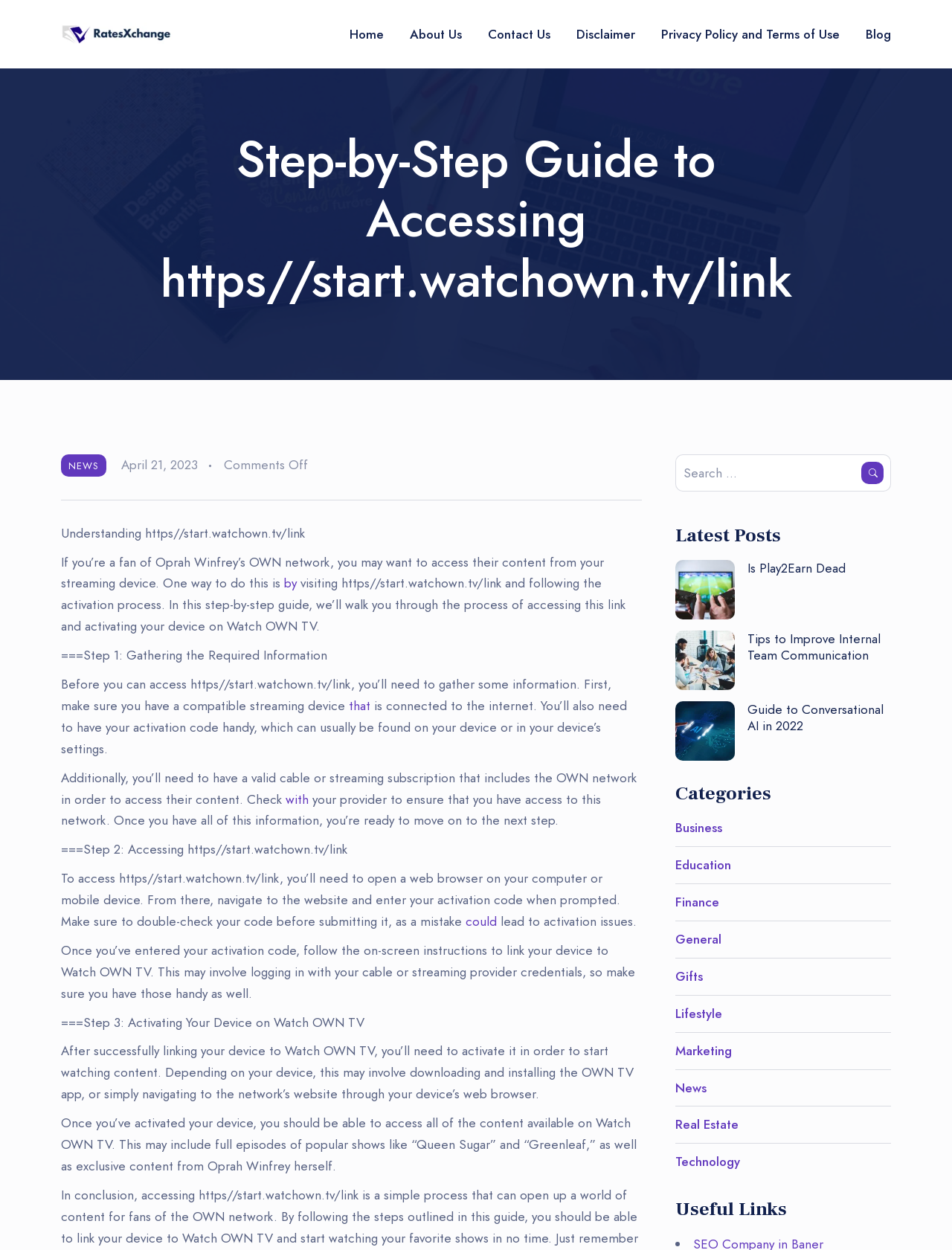Find the bounding box coordinates of the element's region that should be clicked in order to follow the given instruction: "Search for something". The coordinates should consist of four float numbers between 0 and 1, i.e., [left, top, right, bottom].

[0.905, 0.37, 0.928, 0.387]